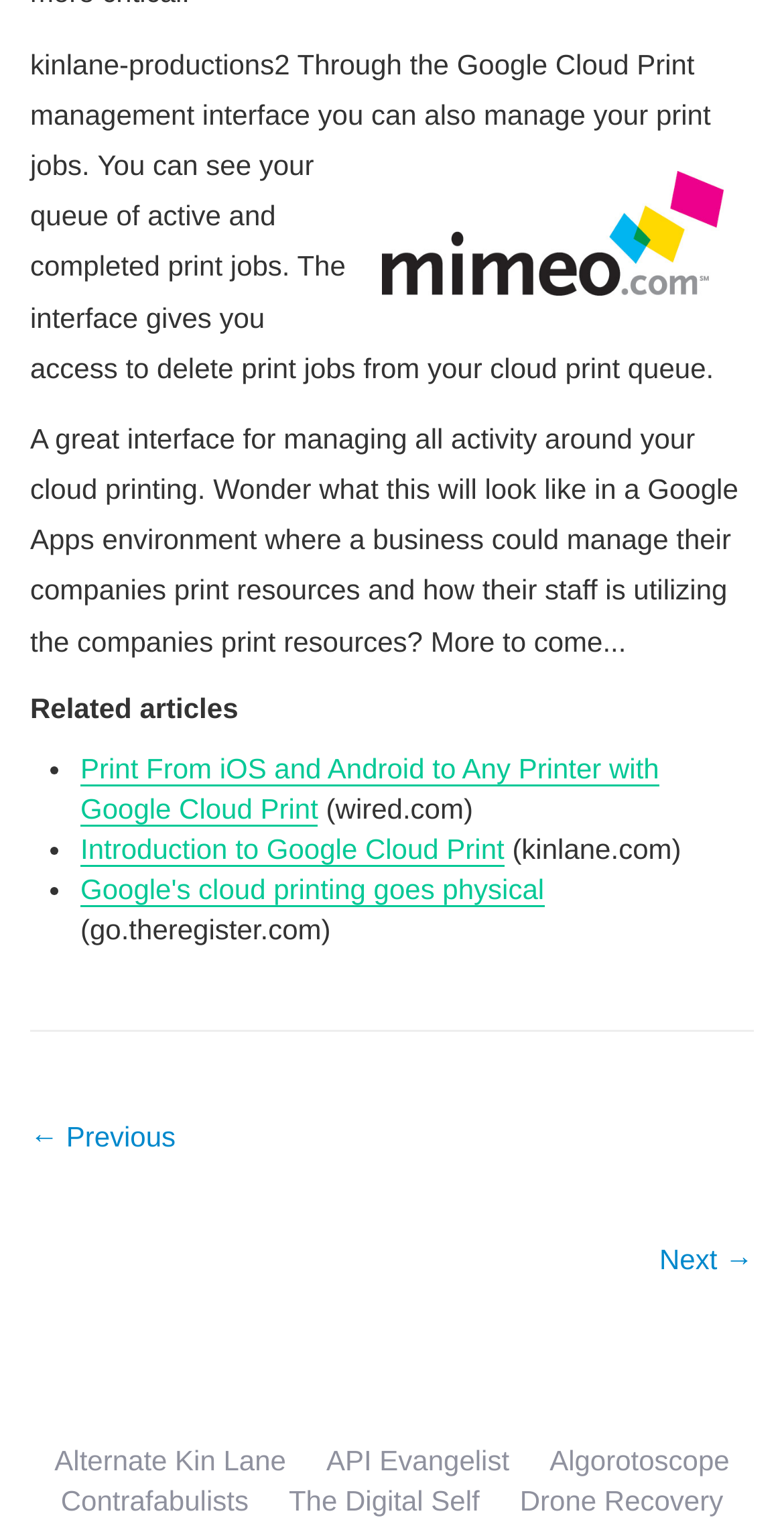Given the description "Alternate Kin Lane", provide the bounding box coordinates of the corresponding UI element.

[0.07, 0.941, 0.365, 0.967]